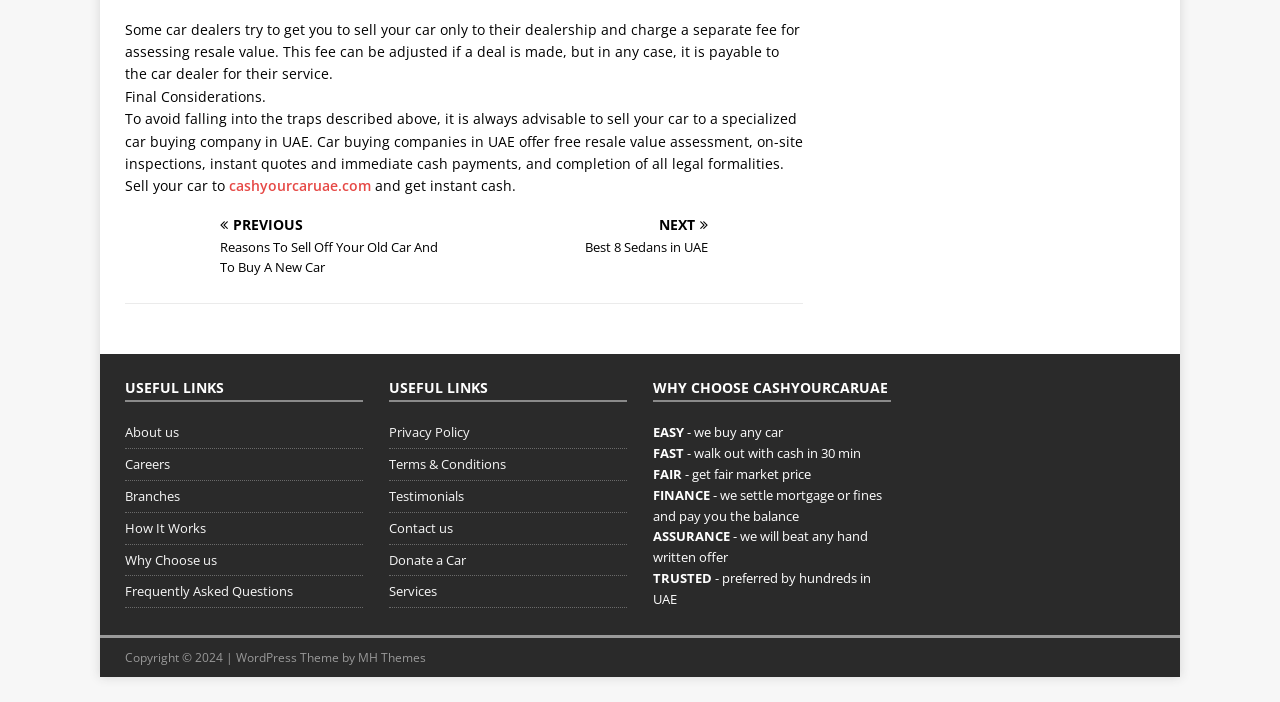Please examine the image and provide a detailed answer to the question: What is the copyright year mentioned on the webpage?

The webpage mentions 'Copyright © 2024' at the bottom, which indicates that the copyright year is 2024.